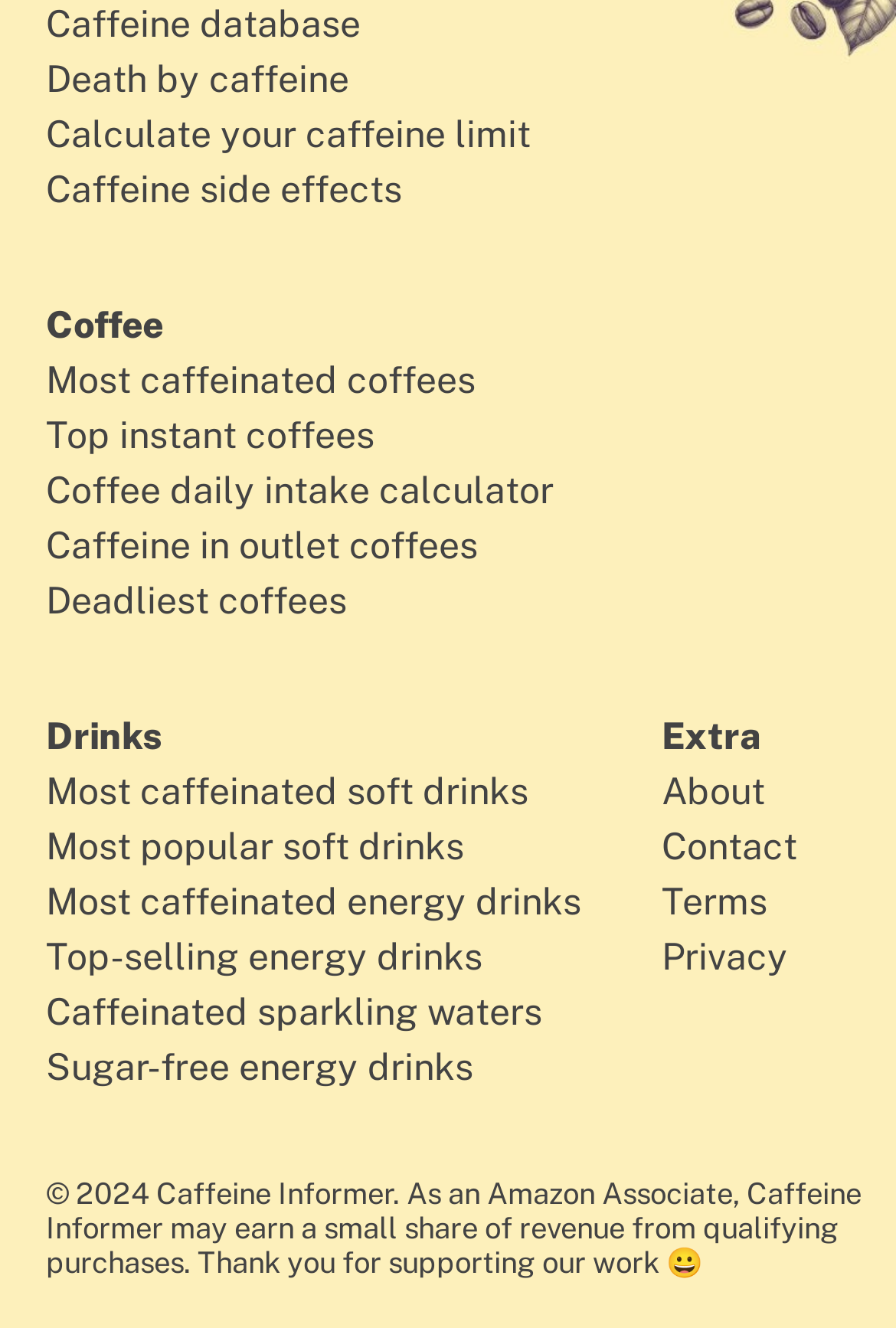Kindly determine the bounding box coordinates for the area that needs to be clicked to execute this instruction: "Learn about caffeine side effects".

[0.051, 0.126, 0.449, 0.159]